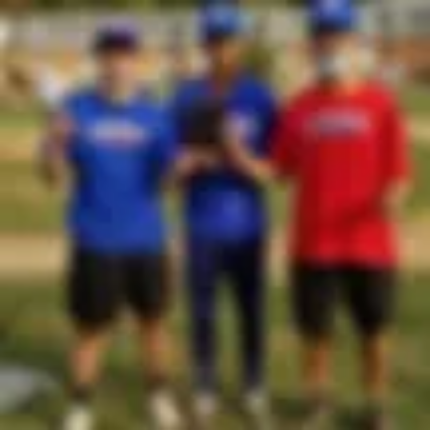What is the central coach holding?
Look at the image and provide a detailed response to the question.

According to the caption, the central figure 'holds a baseball glove', which suggests that the central coach is actively involved in coaching or training and is holding a glove as part of their equipment.